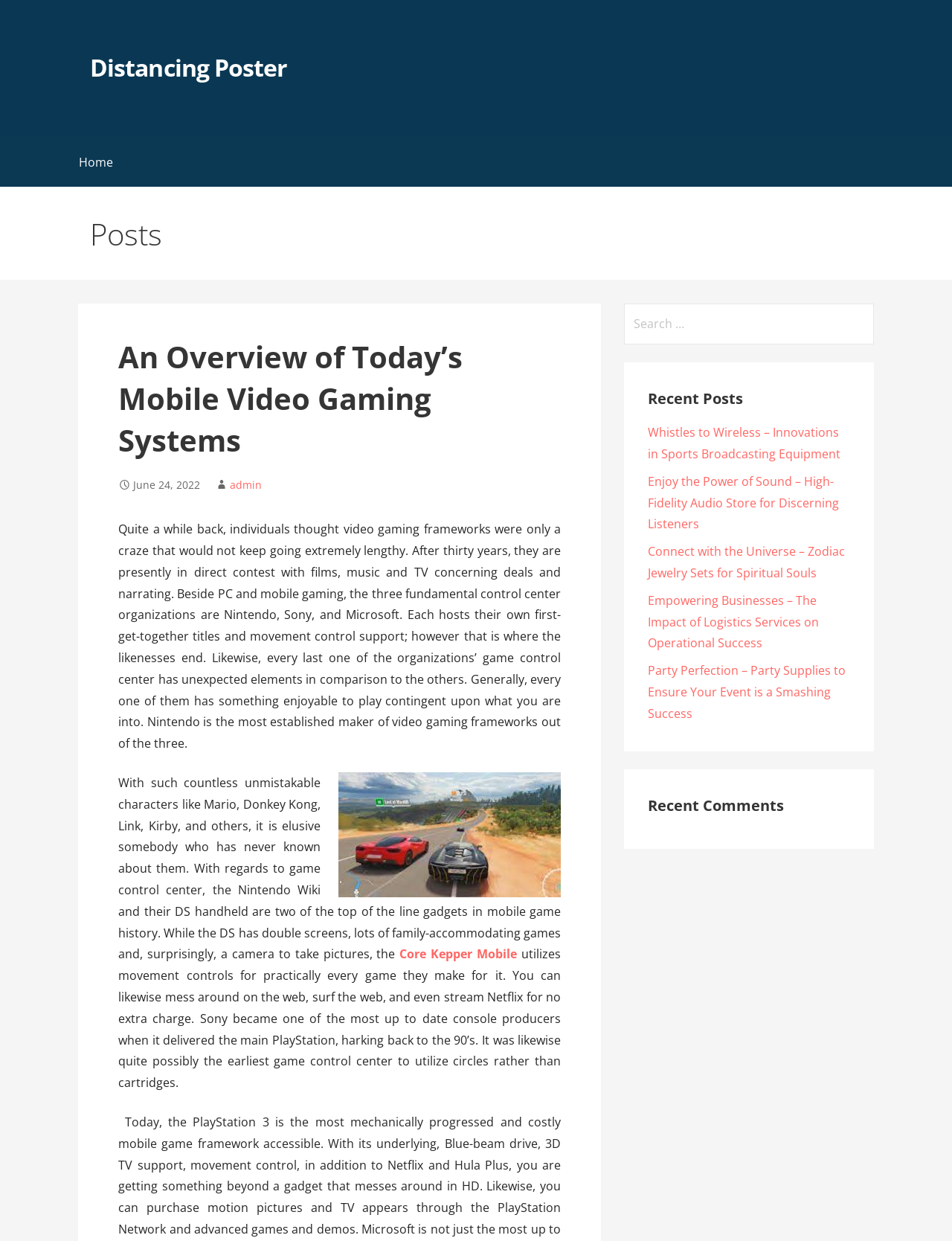Find the bounding box of the web element that fits this description: "Core Kepper Mobile".

[0.42, 0.762, 0.543, 0.775]